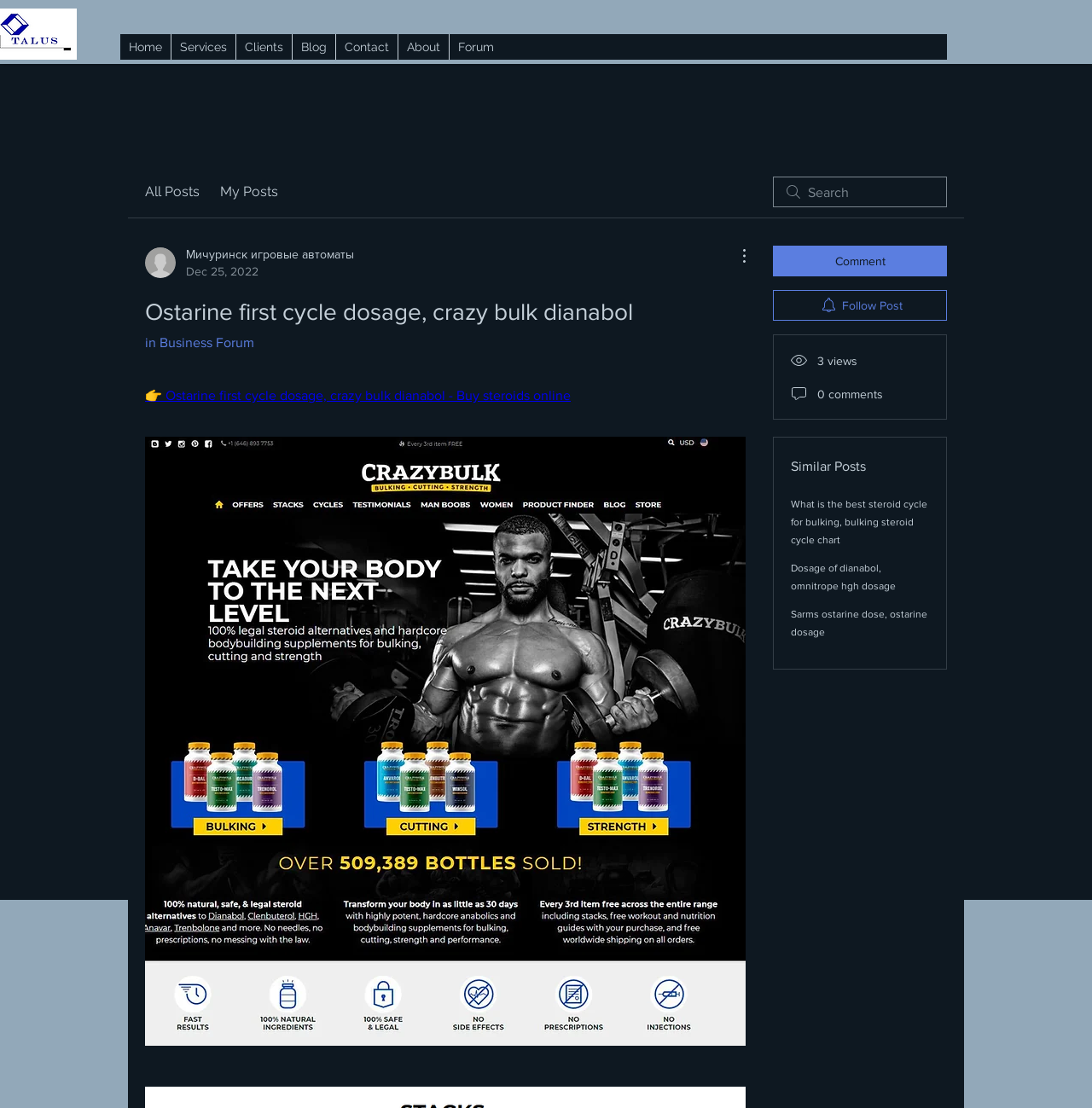Locate the bounding box coordinates of the element that needs to be clicked to carry out the instruction: "Read the post about Ostarine first cycle dosage". The coordinates should be given as four float numbers ranging from 0 to 1, i.e., [left, top, right, bottom].

[0.133, 0.35, 0.523, 0.363]